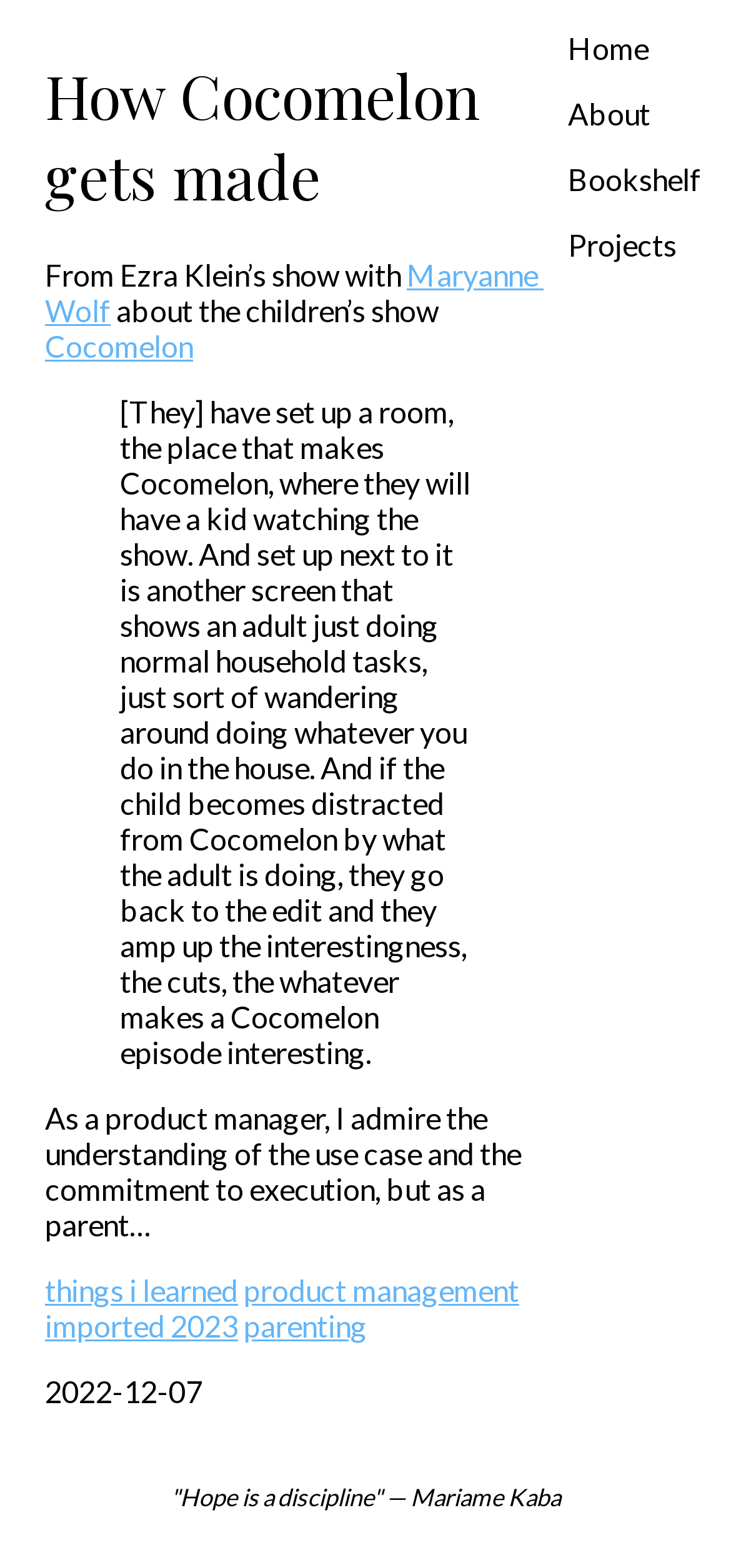Utilize the information from the image to answer the question in detail:
What is the name of the children's show mentioned?

The answer can be found in the StaticText element with the text 'about the children’s show' which is next to the link 'Cocomelon'.